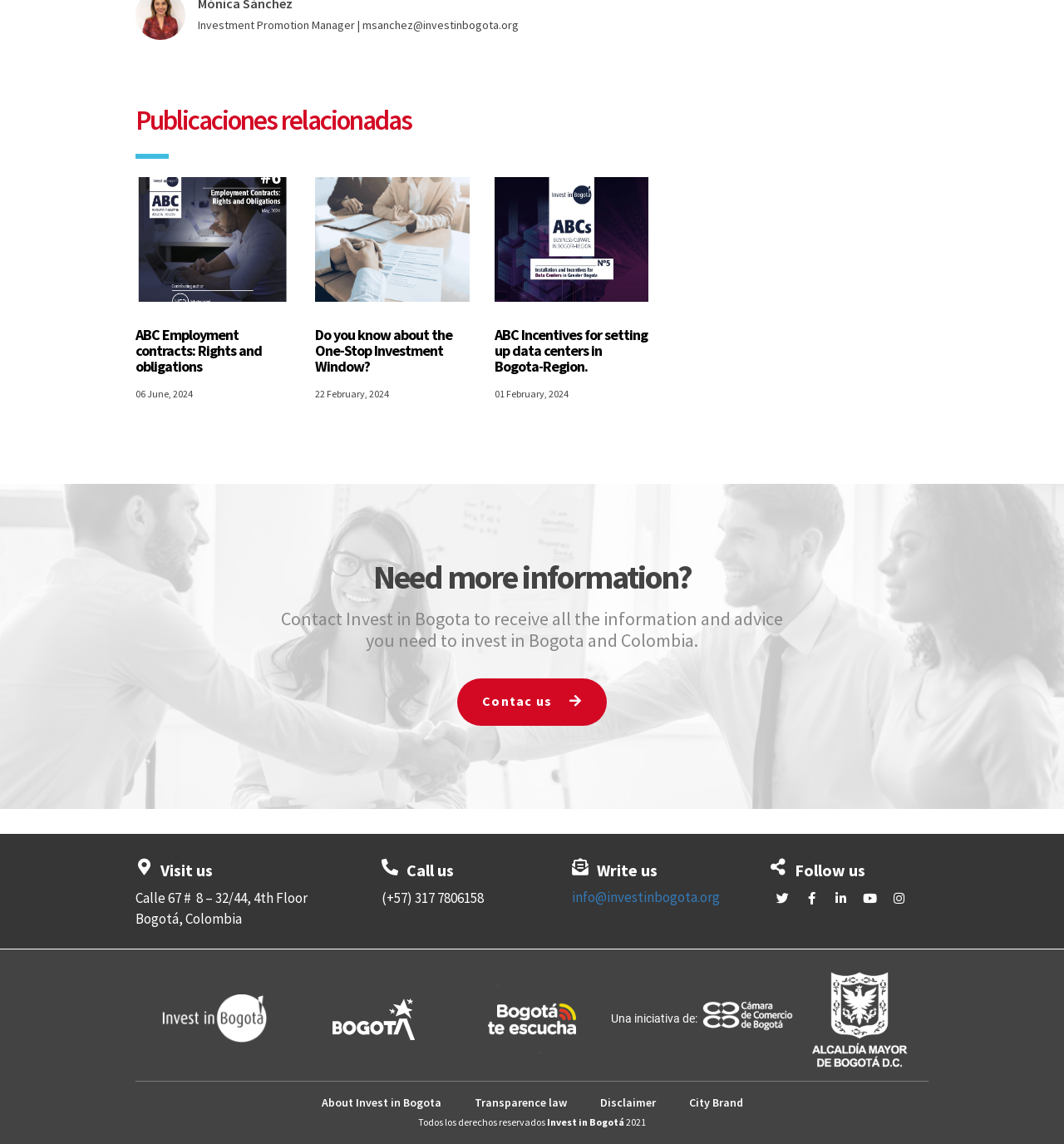What social media platforms does Invest in Bogota have?
From the image, respond with a single word or phrase.

Twitter, Facebook, Linkedin, Youtube, Instagram